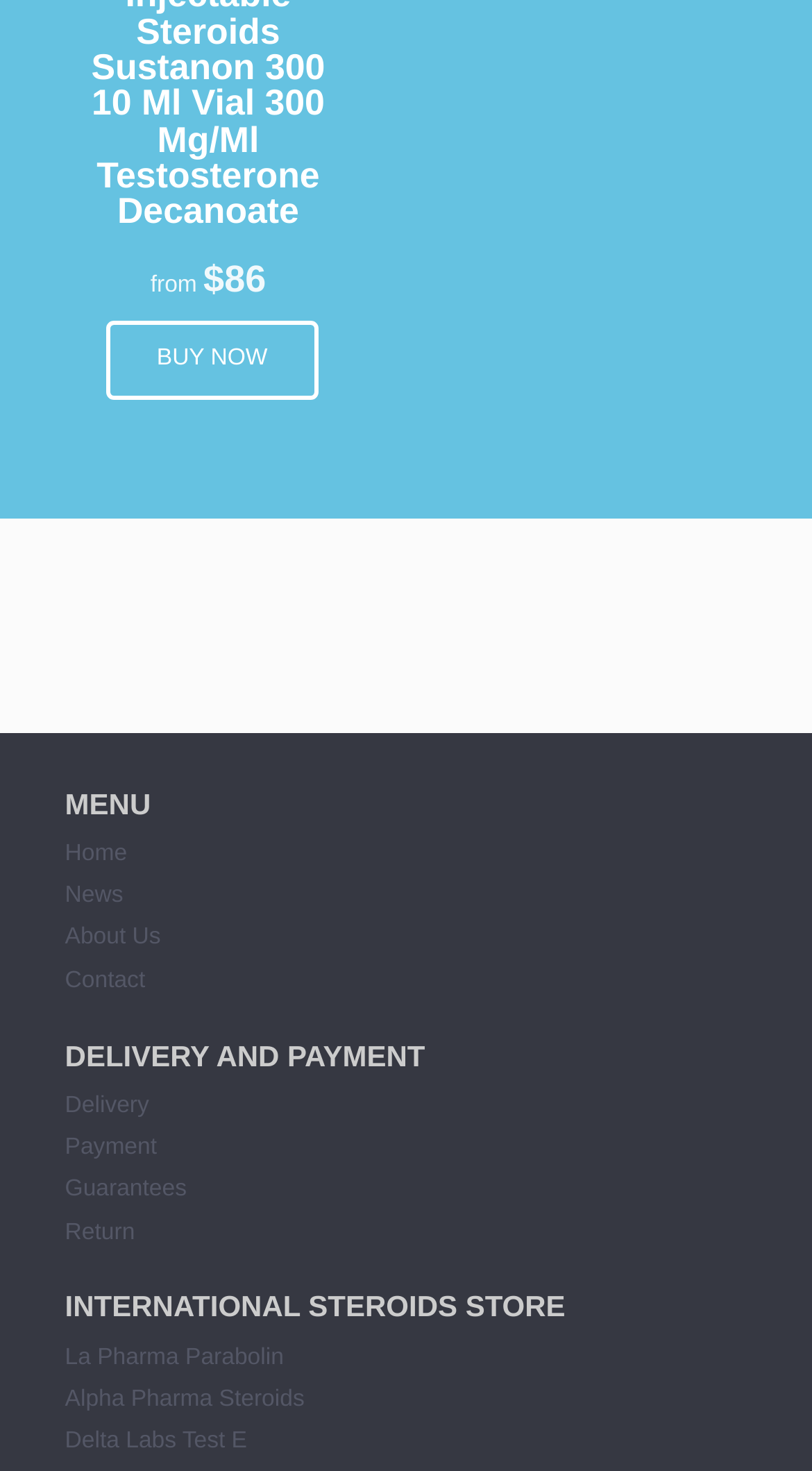How many links are under the DELIVERY AND PAYMENT heading?
Answer the question based on the image using a single word or a brief phrase.

4